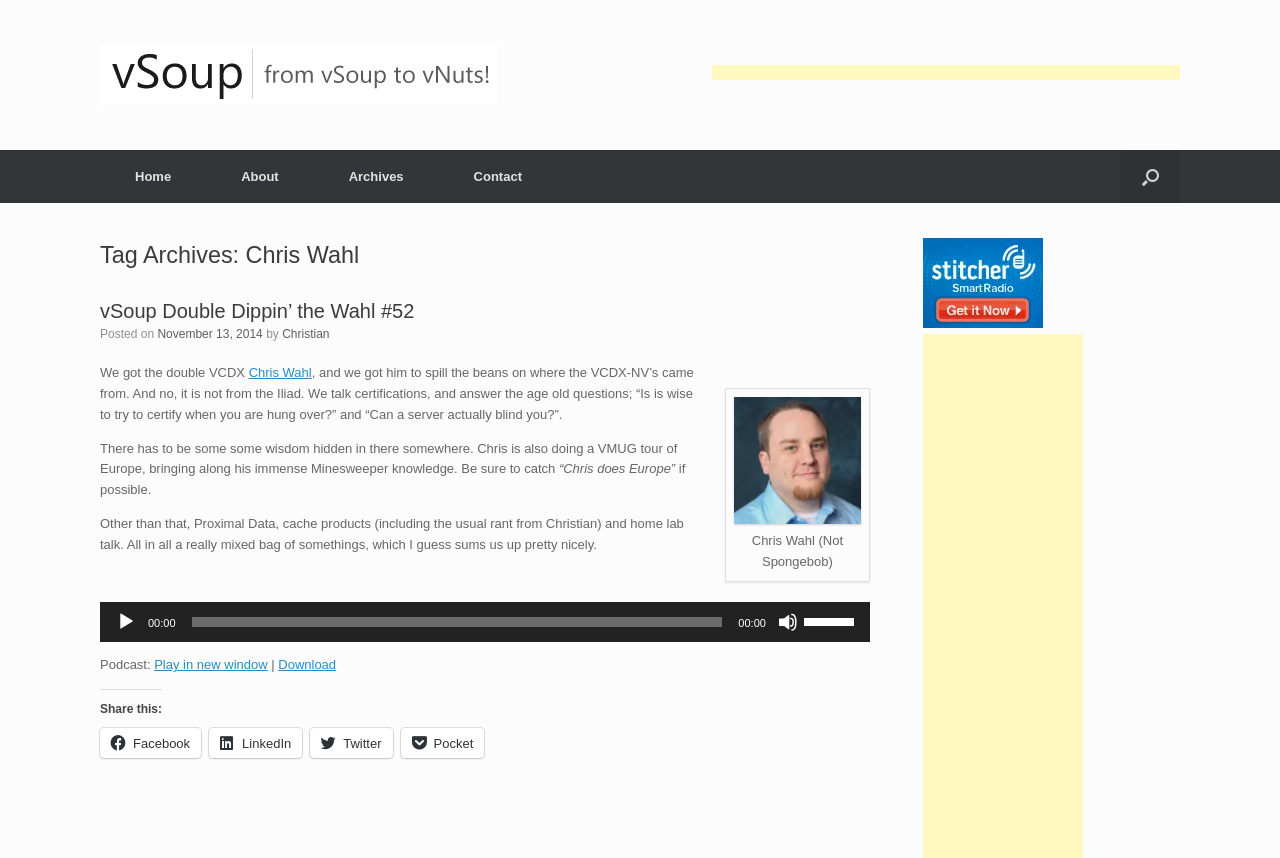Please analyze the image and give a detailed answer to the question:
Who is the author of the article?

The author of the article is mentioned in the article section, where it says 'by Christian'. This indicates that Christian is the author of the article.